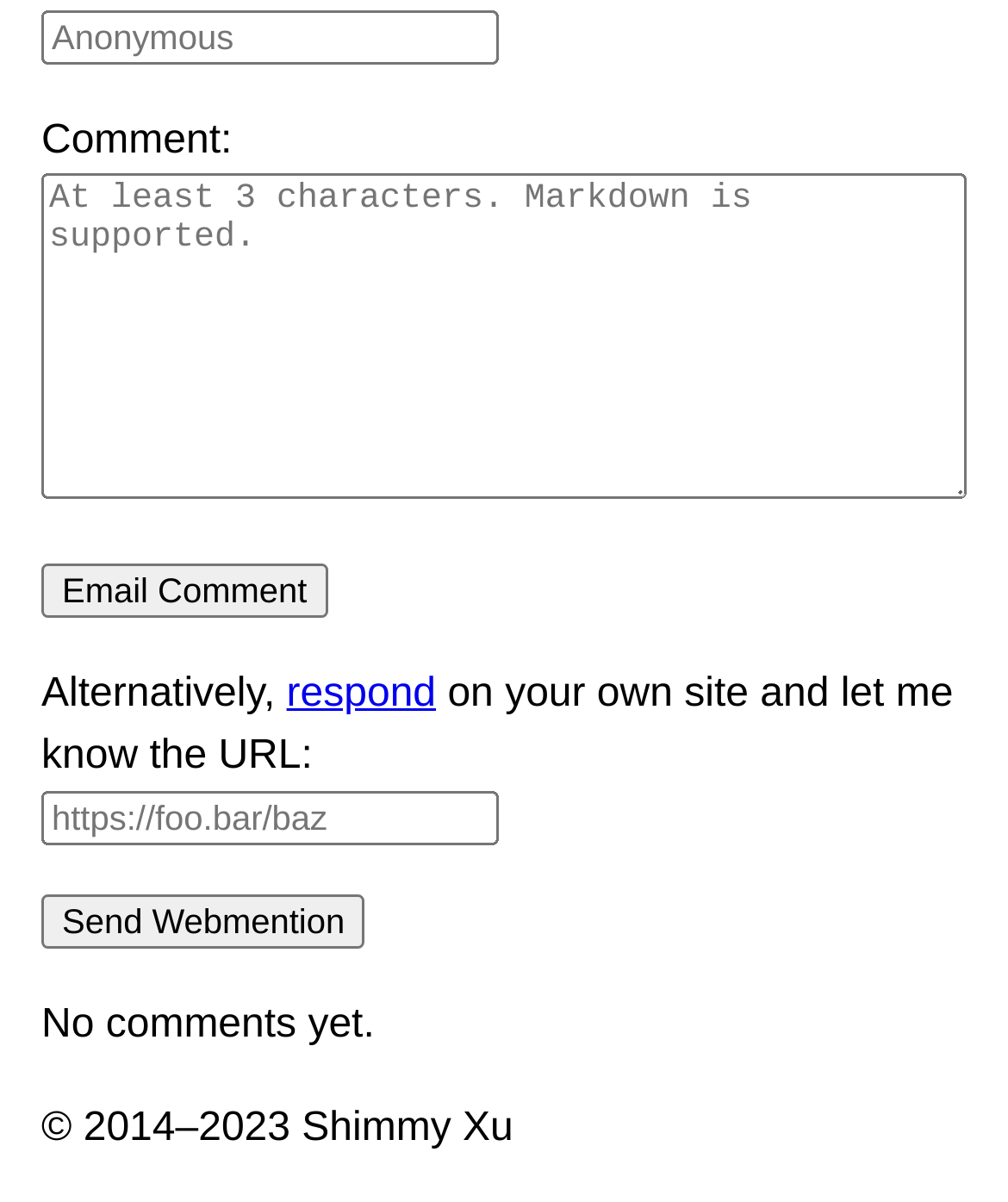What is the alternative way to respond to the article? Please answer the question using a single word or phrase based on the image.

On your own site